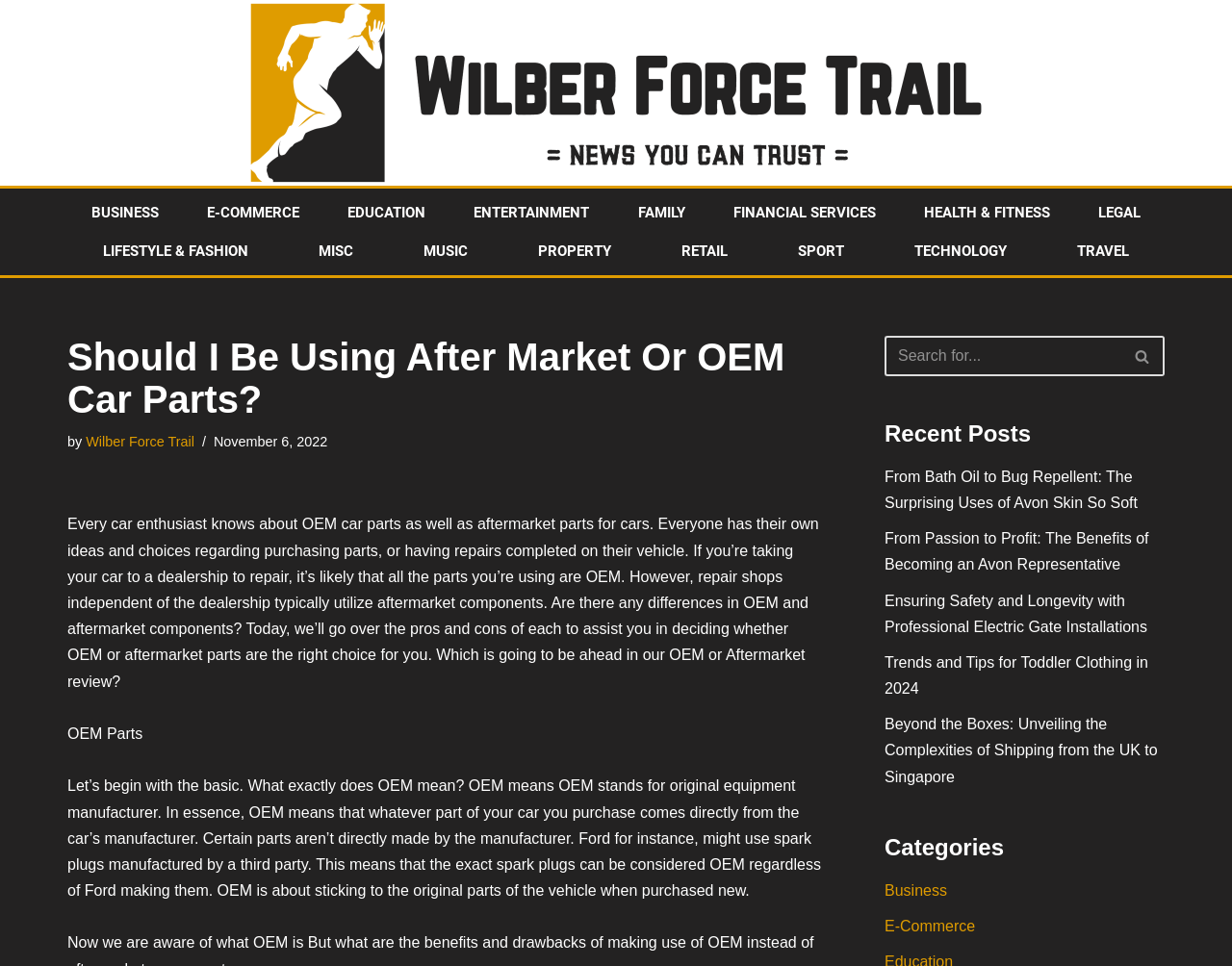Identify the bounding box coordinates for the region of the element that should be clicked to carry out the instruction: "Click on the 'BUSINESS' link". The bounding box coordinates should be four float numbers between 0 and 1, i.e., [left, top, right, bottom].

[0.055, 0.2, 0.149, 0.24]